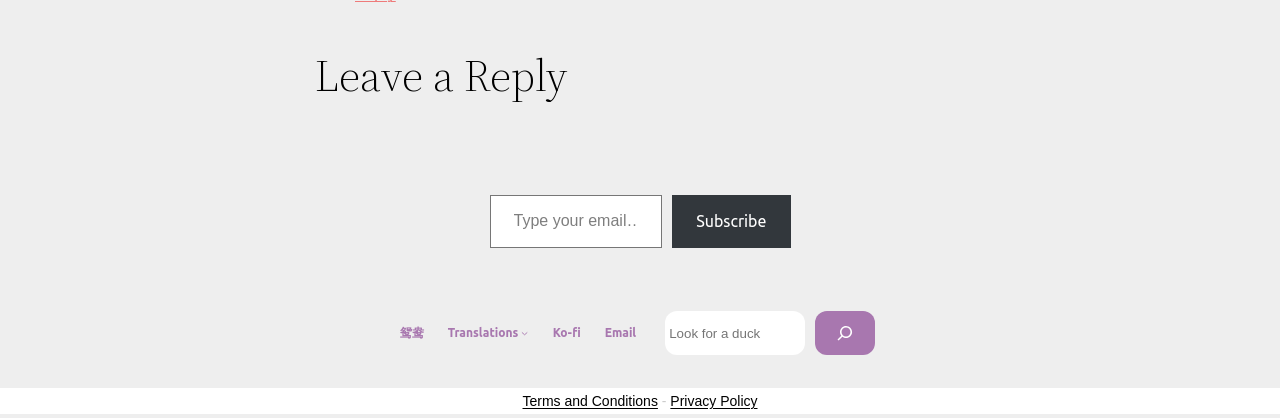Determine the bounding box coordinates of the UI element that matches the following description: "name="s" placeholder="Look for a duck"". The coordinates should be four float numbers between 0 and 1 in the format [left, top, right, bottom].

[0.52, 0.715, 0.629, 0.821]